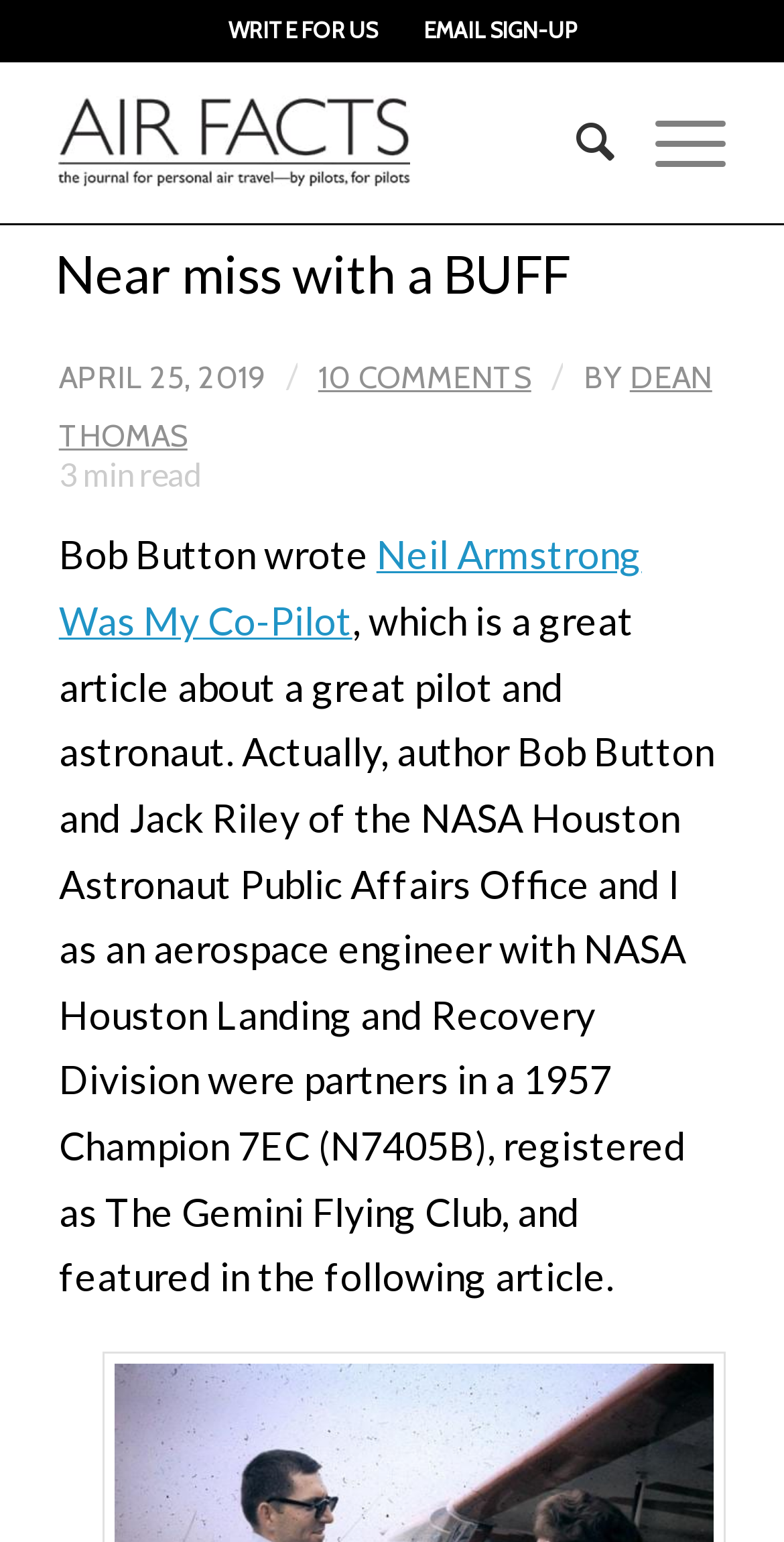Identify the bounding box for the UI element described as: "Search". Ensure the coordinates are four float numbers between 0 and 1, formatted as [left, top, right, bottom].

[0.684, 0.04, 0.784, 0.145]